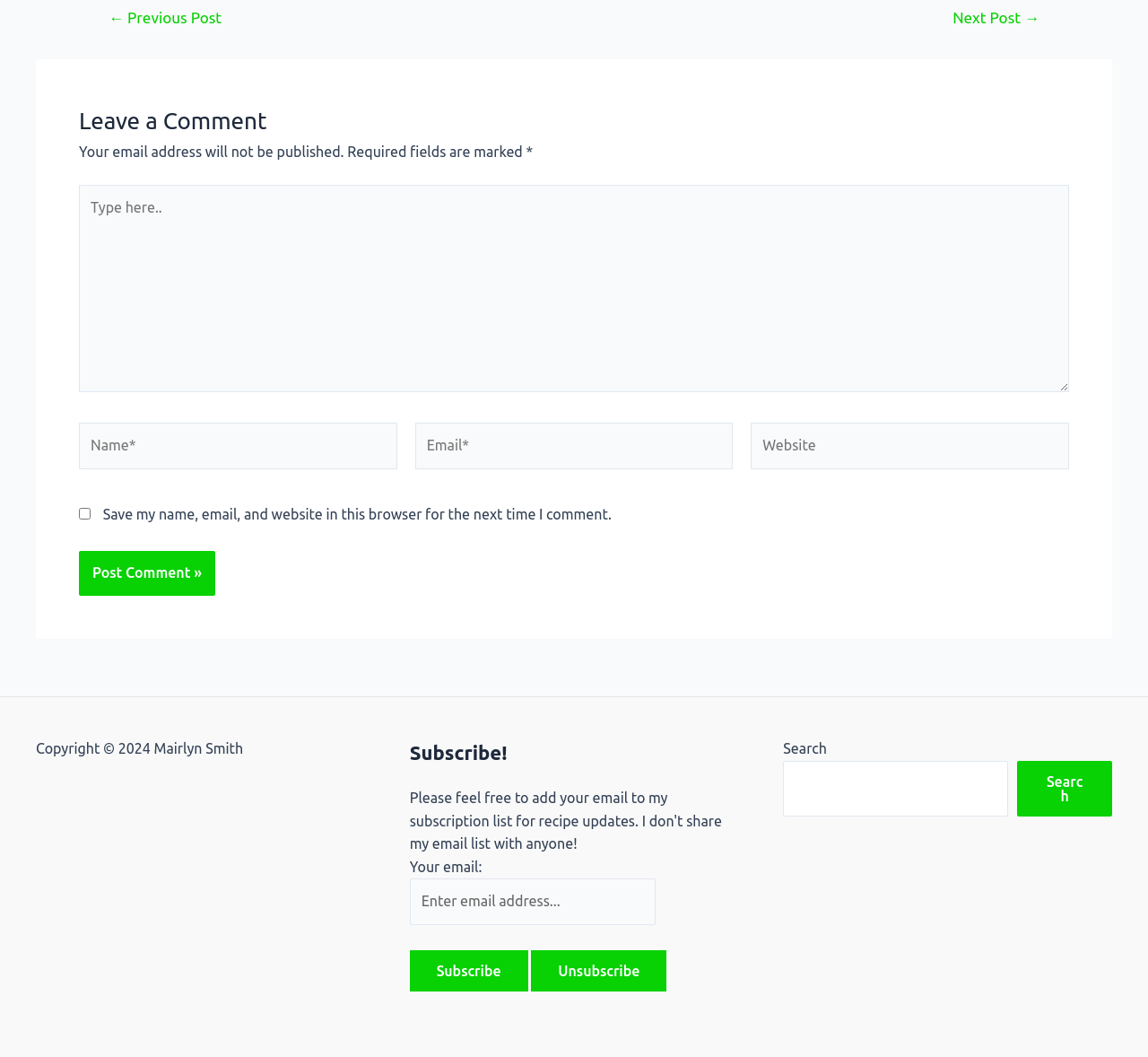Please predict the bounding box coordinates of the element's region where a click is necessary to complete the following instruction: "Search for something". The coordinates should be represented by four float numbers between 0 and 1, i.e., [left, top, right, bottom].

[0.682, 0.72, 0.878, 0.772]